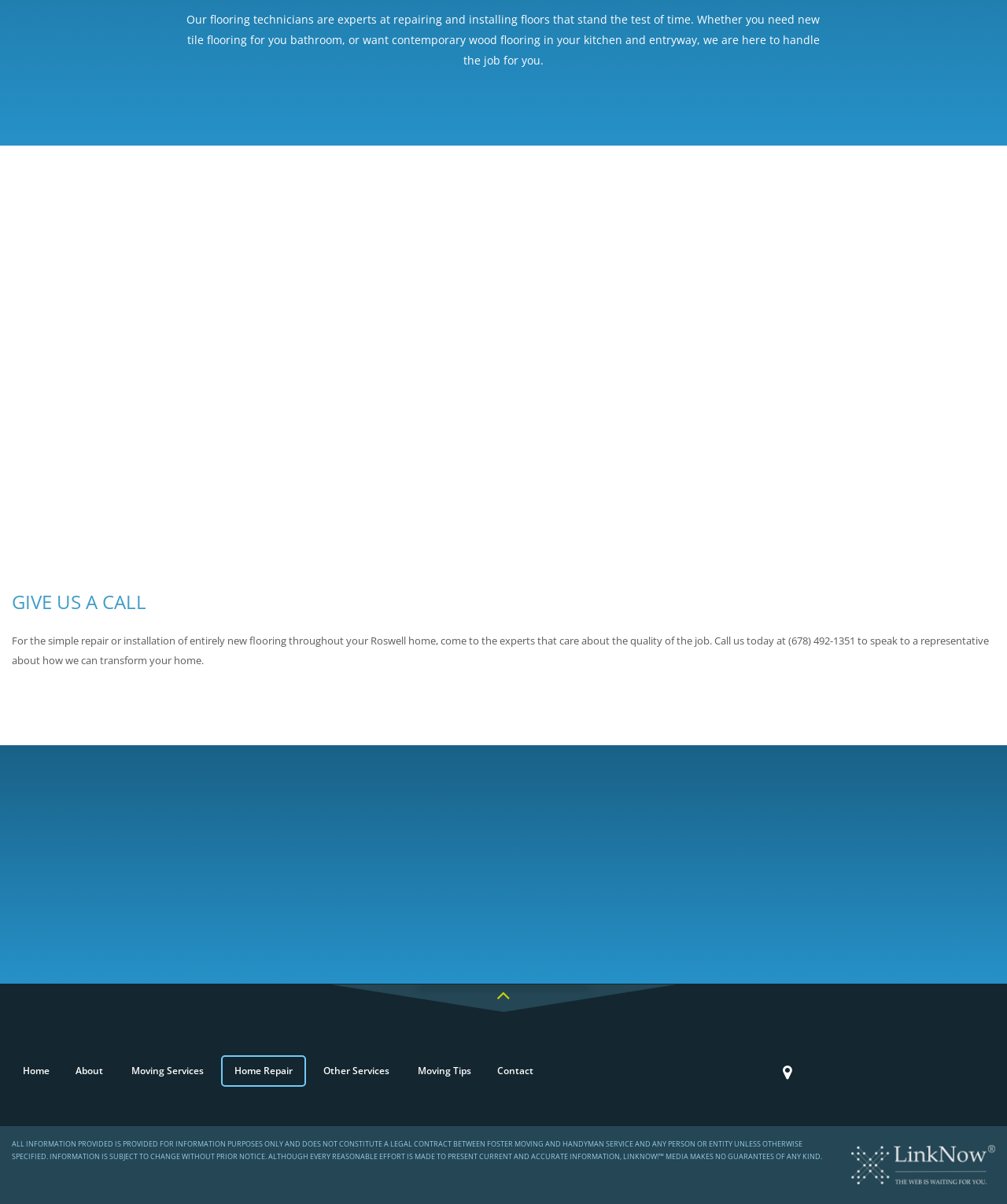What is the tone of the webpage content?
Please answer the question with a detailed response using the information from the screenshot.

The tone of the webpage content is professional and courteous, as it emphasizes the company's commitment to excellence, their expertise in flooring installation and repair, and their focus on customer satisfaction.